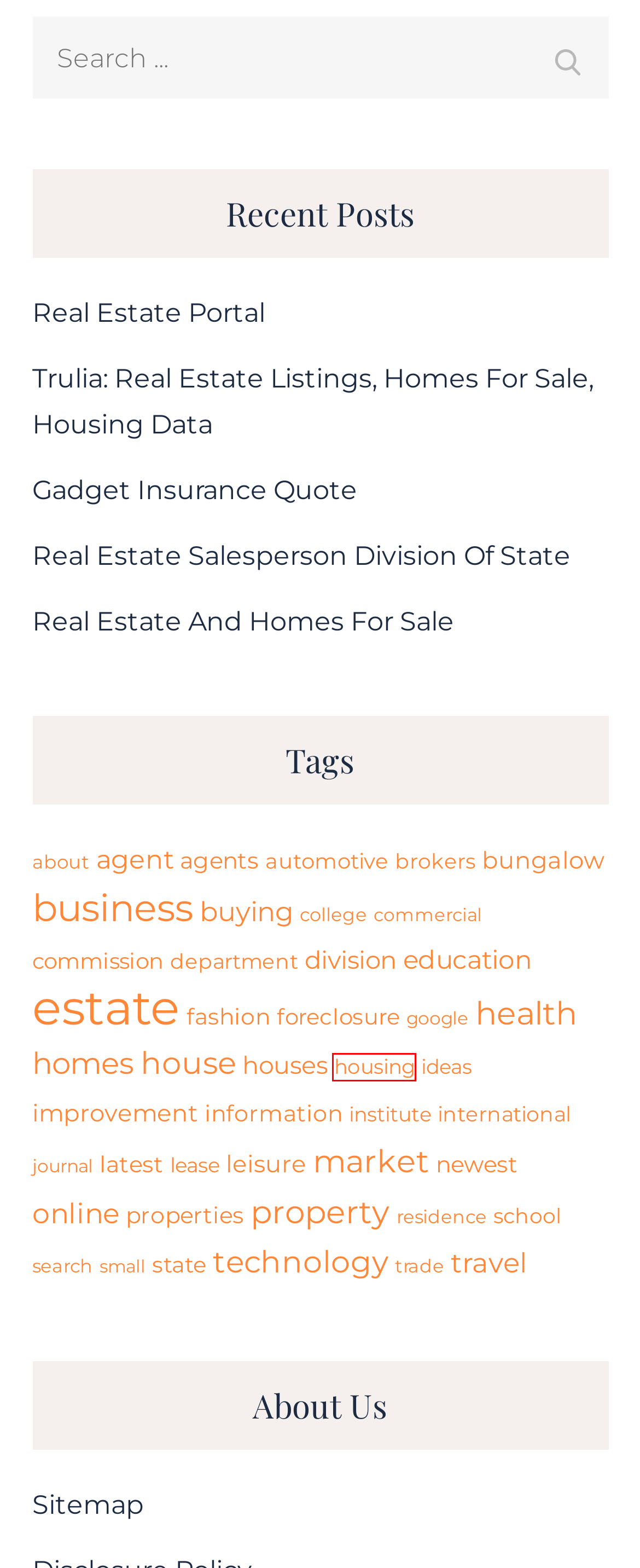Examine the screenshot of a webpage with a red bounding box around an element. Then, select the webpage description that best represents the new page after clicking the highlighted element. Here are the descriptions:
A. housing – GP
B. technology – GP
C. Gadget Insurance Quote – GP
D. brokers – GP
E. business – GP
F. about – GP
G. travel – GP
H. agent – GP

A